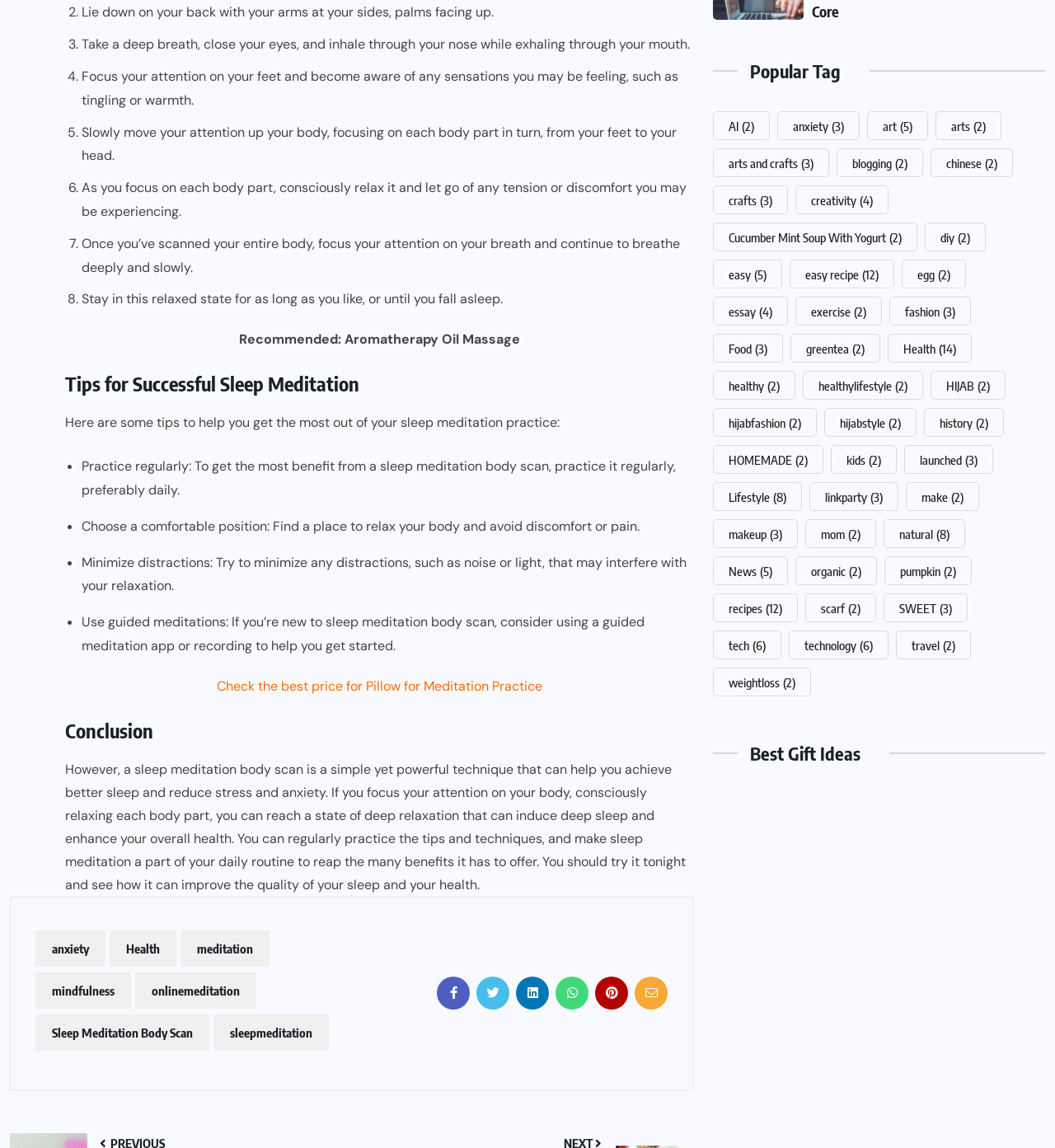Pinpoint the bounding box coordinates for the area that should be clicked to perform the following instruction: "Read the article about Tiktok spaghetti".

None